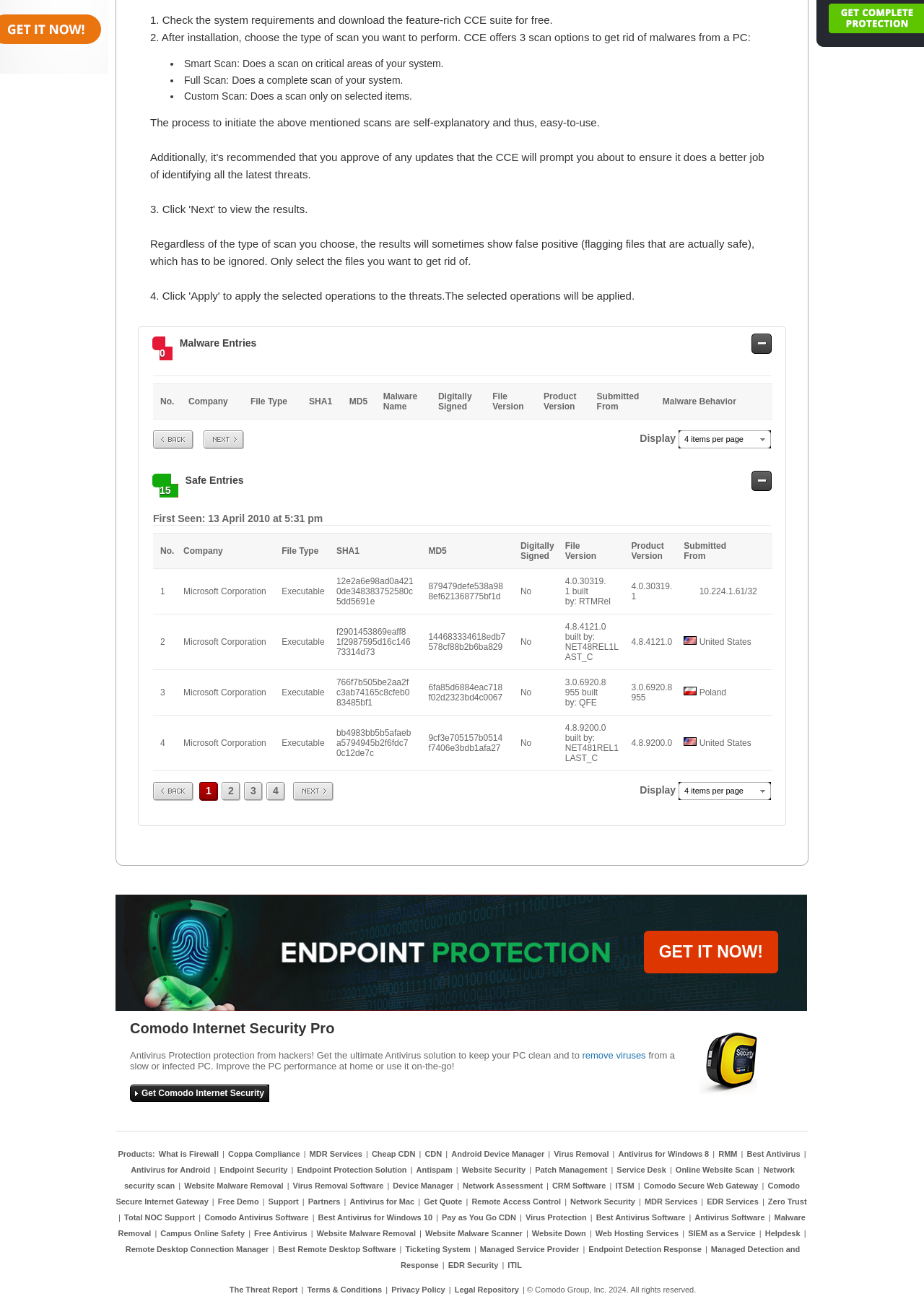How many items are displayed per page?
Based on the image, answer the question with as much detail as possible.

The webpage displays 4 items per page, as indicated by the 'Display' dropdown menu, which allows users to select the number of items to display per page.